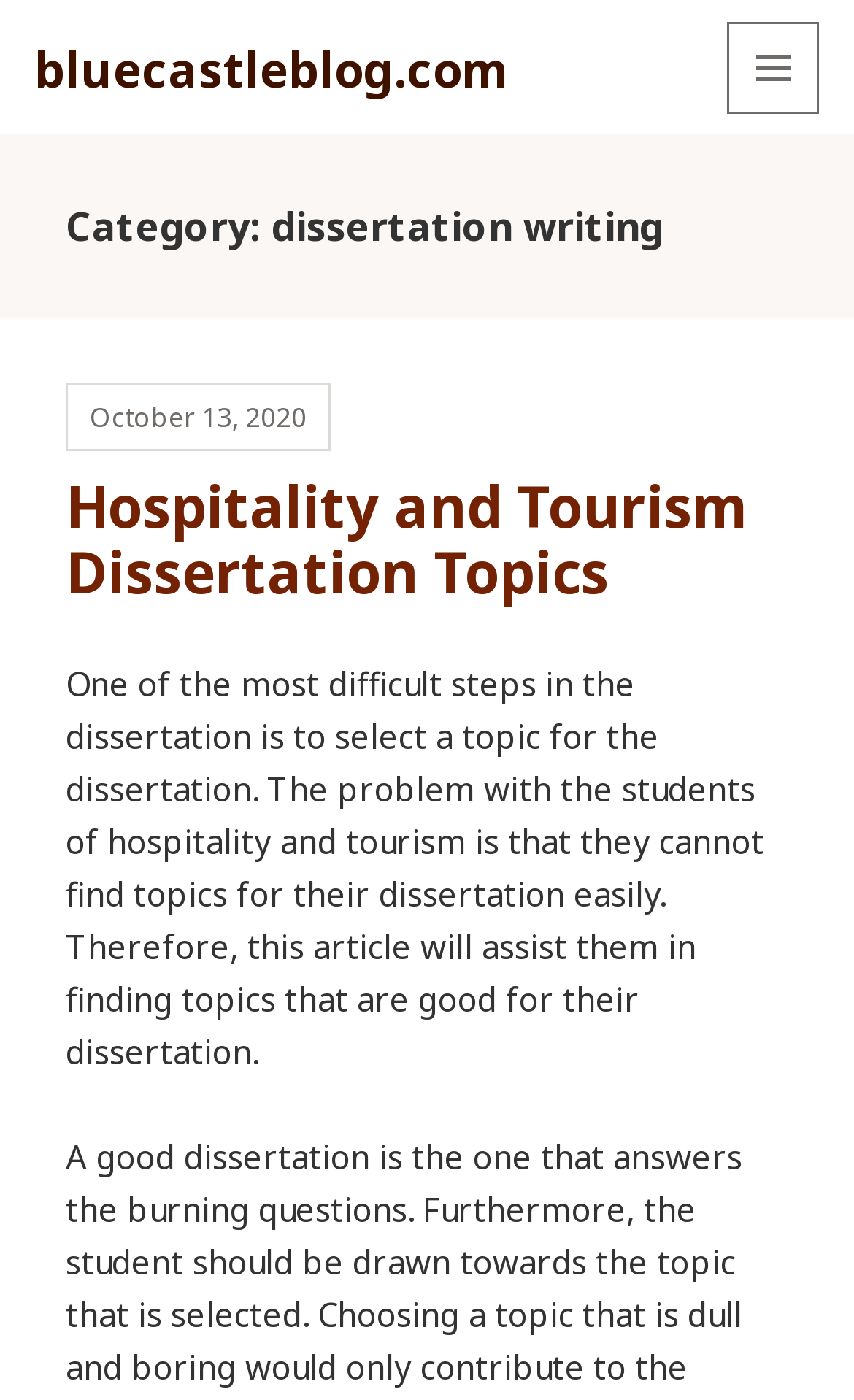Determine the bounding box coordinates for the HTML element described here: "Hospitality and Tourism Dissertation Topics".

[0.077, 0.334, 0.877, 0.437]